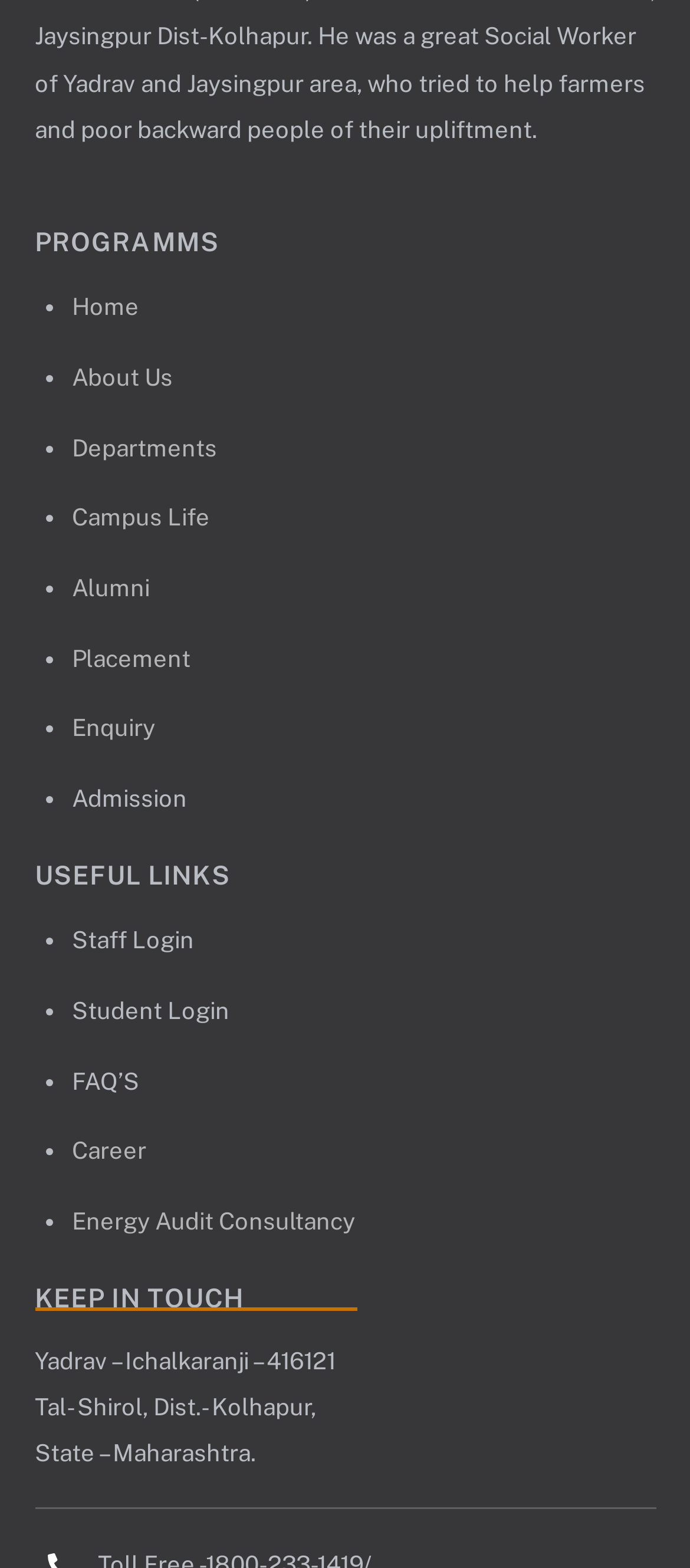Please identify the bounding box coordinates of where to click in order to follow the instruction: "learn about the departments".

[0.105, 0.276, 0.315, 0.294]